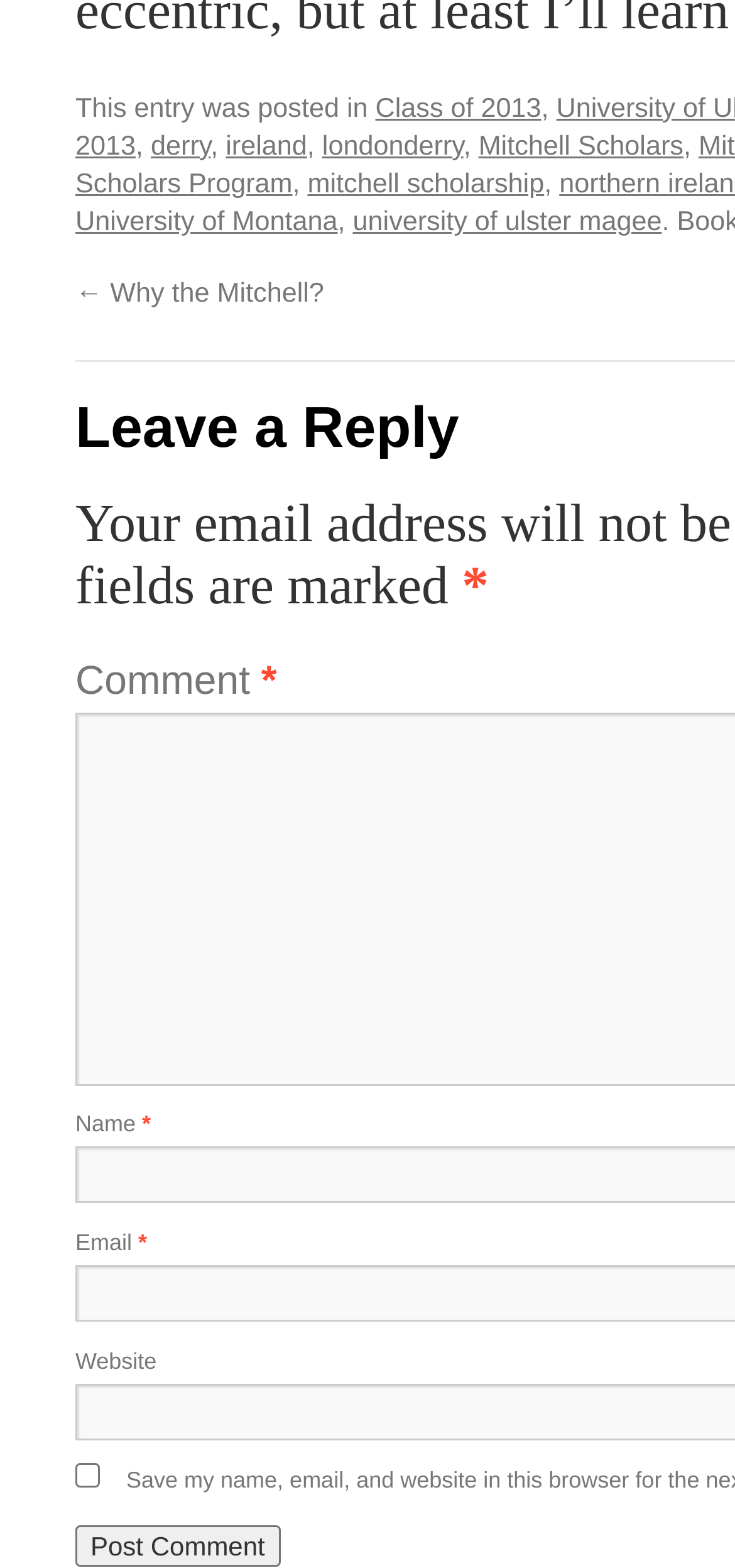What is the function of the button at the bottom?
Look at the image and respond to the question as thoroughly as possible.

The function of the button at the bottom can be determined by looking at the text 'Post Comment' which is located on the button, indicating that the button is used to post a comment.